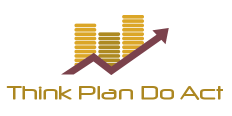What is the tone of the font used for the text 'Think Plan Do Act'?
We need a detailed and meticulous answer to the question.

The caption describes the font used for the text 'Think Plan Do Act' as modern and inviting, which emphasizes a proactive approach to financial planning and management, aligning with the brand's overall mission.